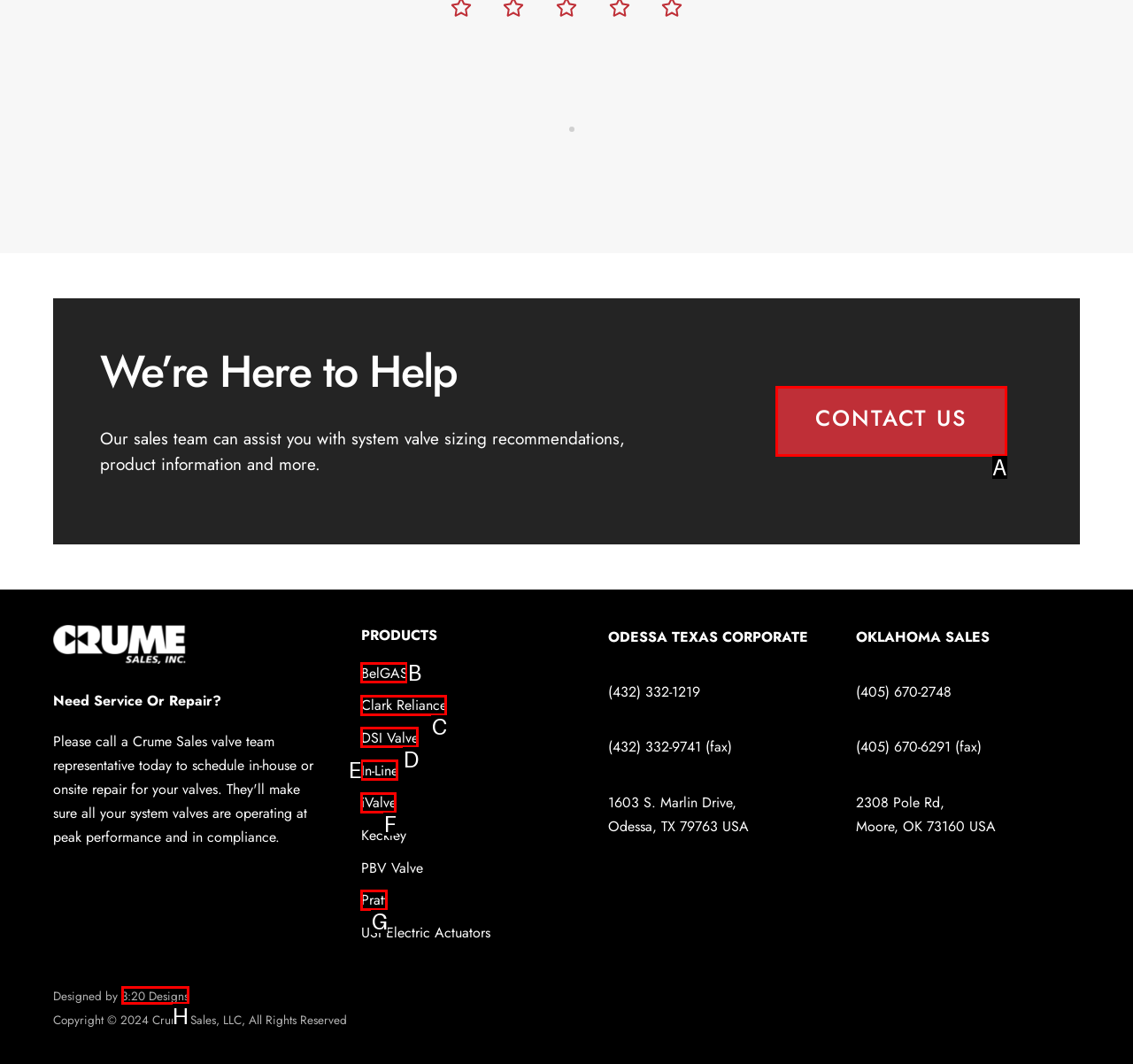Match the HTML element to the description: Contact Us. Respond with the letter of the correct option directly.

A